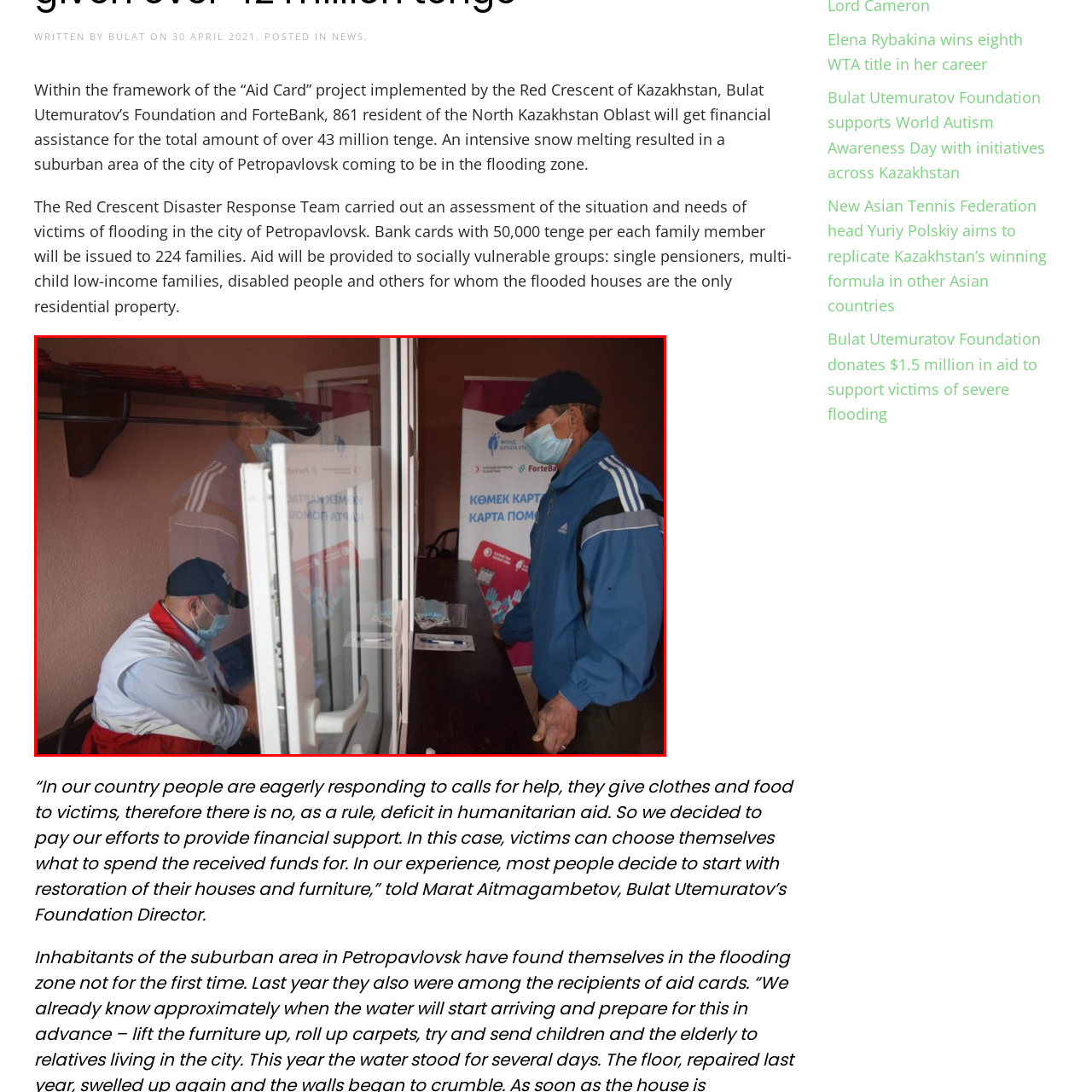What organizations are involved in the outreach efforts?
Study the image framed by the red bounding box and answer the question in detail, relying on the visual clues provided.

The background of the image features promotional materials from ForteBank, which indicates their involvement in the outreach efforts. Additionally, the caption mentions the collaboration with Bulat Utemuratov’s Foundation and the Red Crescent of Kazakhstan, signifying their roles in supporting vulnerable groups impacted by the recent flooding.